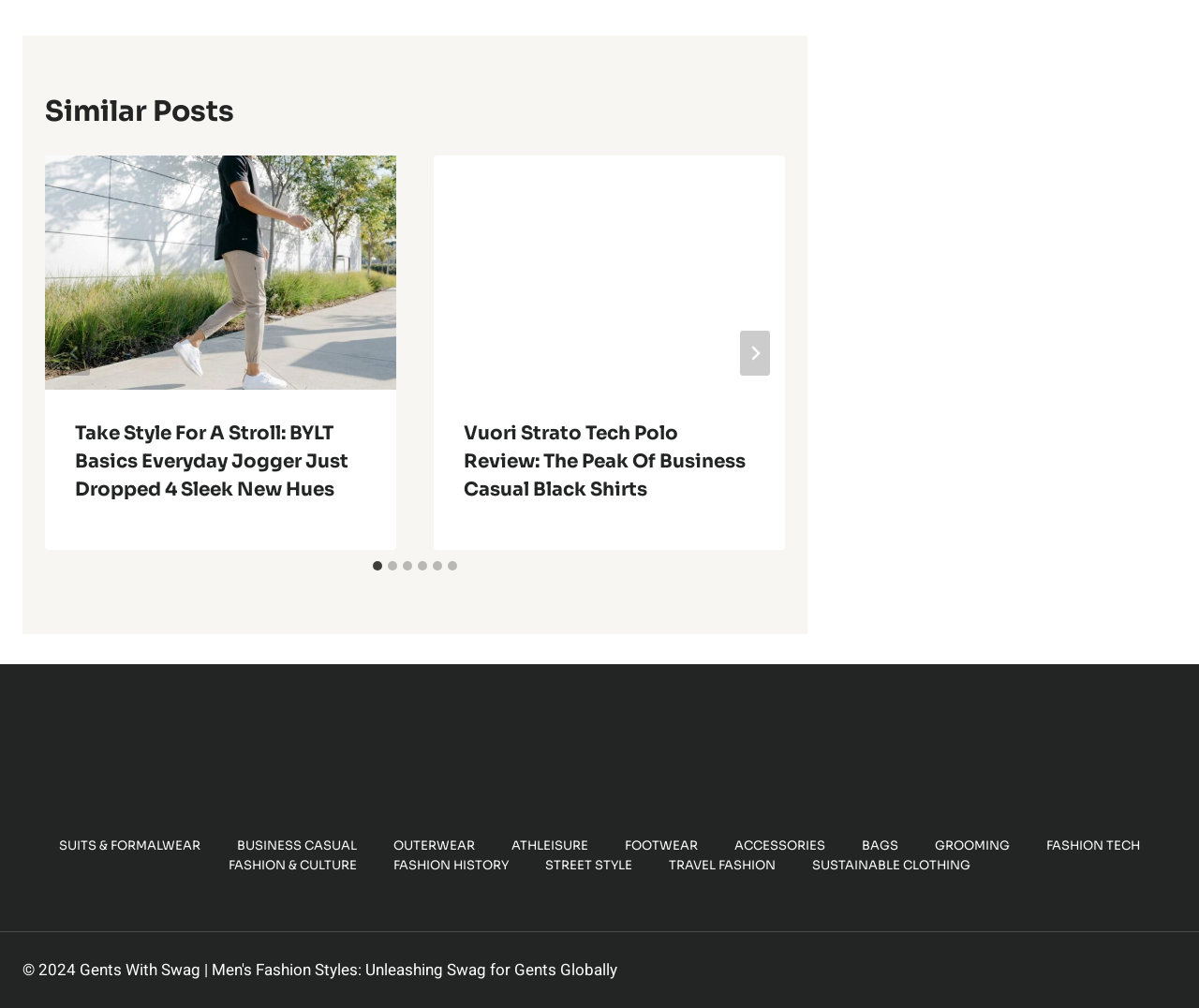Determine the bounding box coordinates of the clickable element to complete this instruction: "Select the '2 of 6' slide". Provide the coordinates in the format of four float numbers between 0 and 1, [left, top, right, bottom].

[0.362, 0.154, 0.654, 0.546]